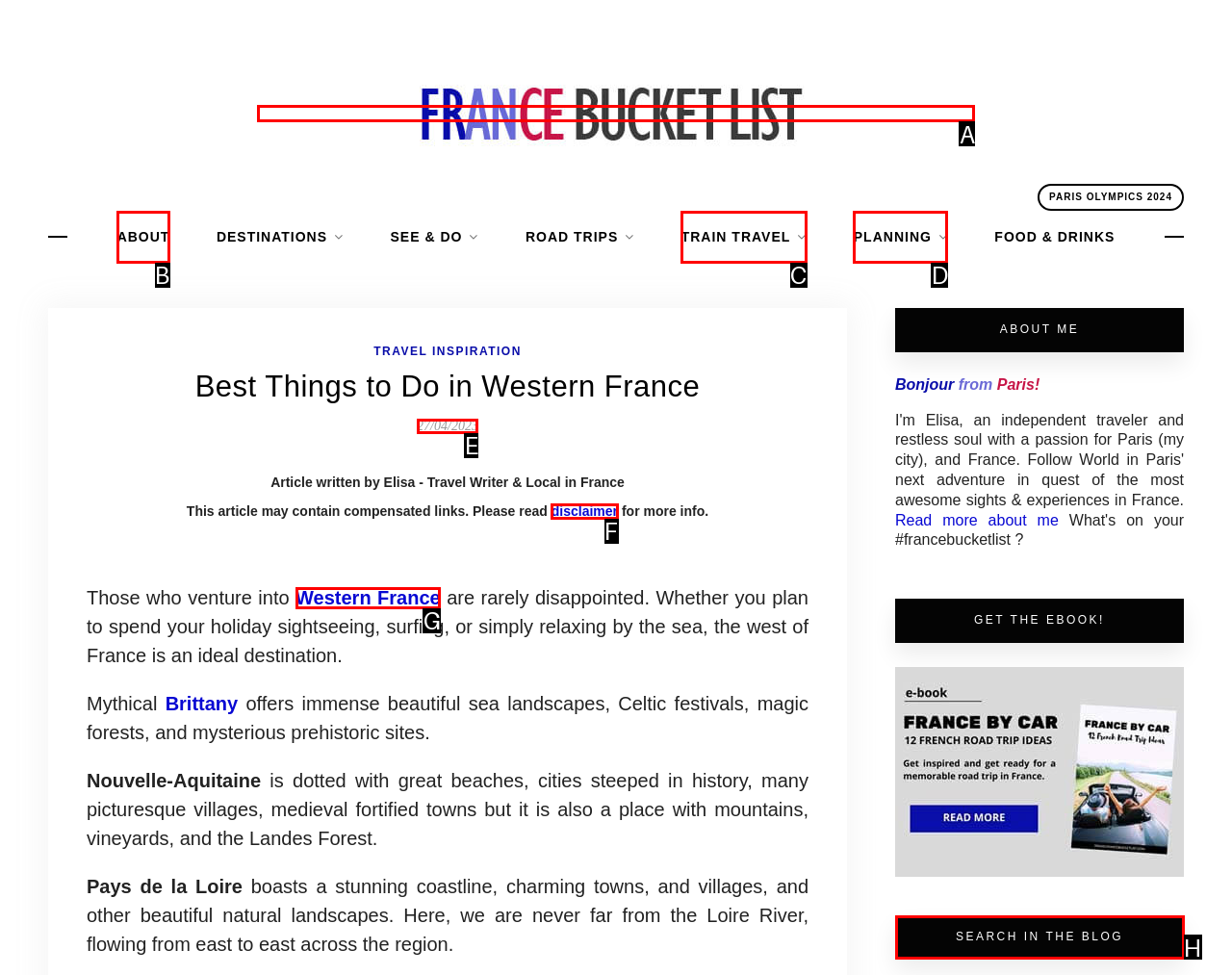Identify the correct HTML element to click for the task: Search in the blog. Provide the letter of your choice.

H